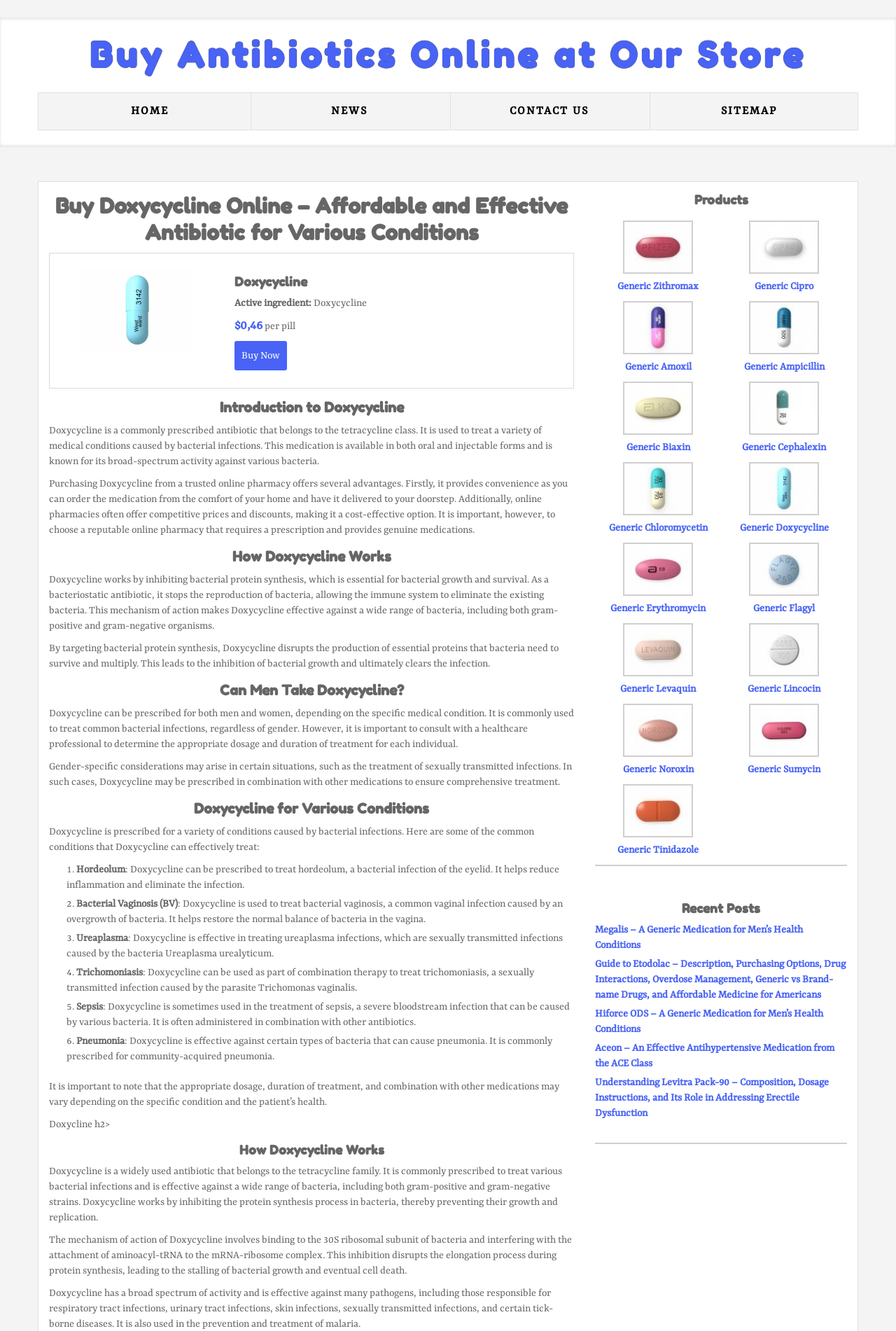Respond with a single word or phrase for the following question: 
What is the effect of Doxycycline on bacterial growth?

It stops bacterial growth